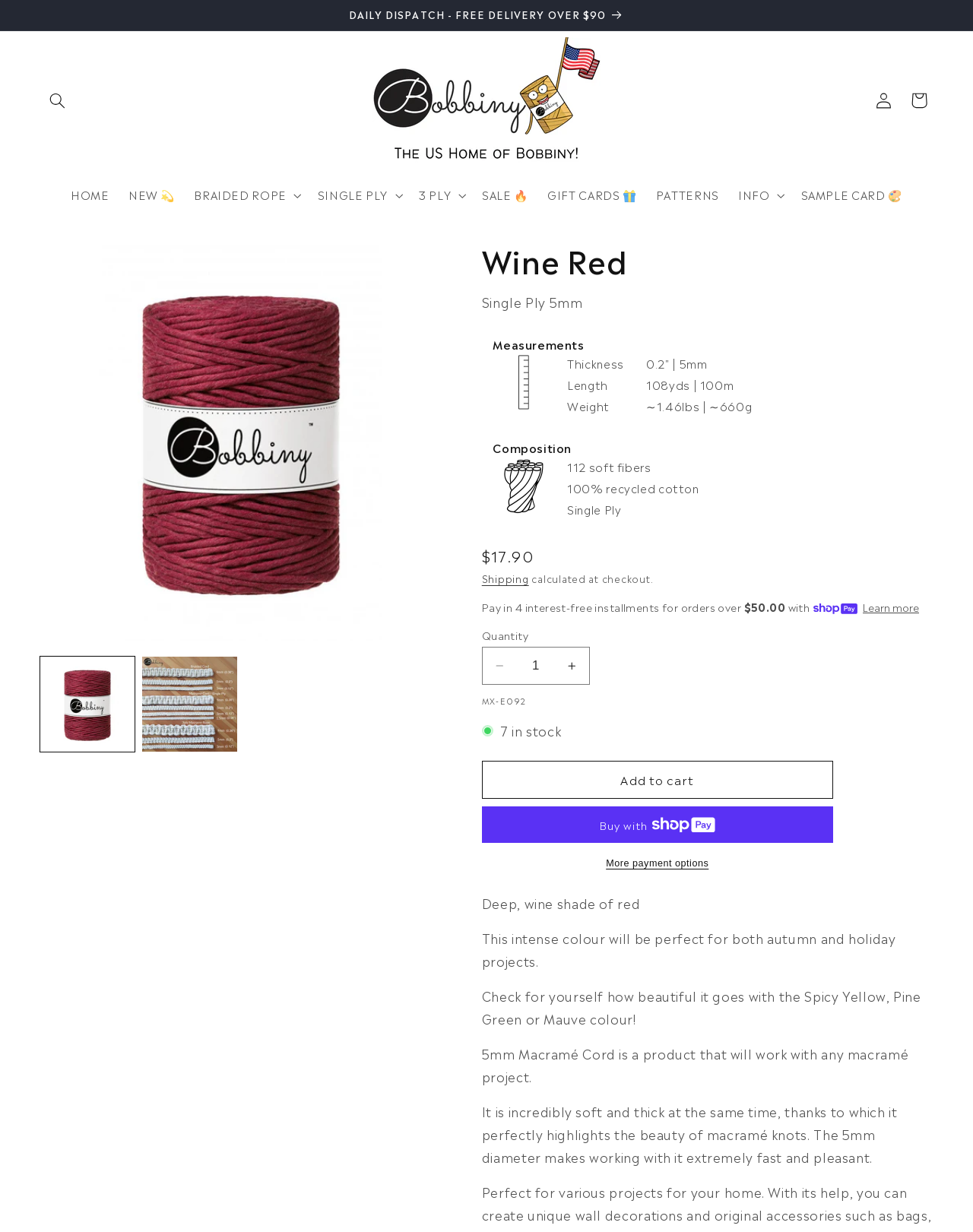What is the payment method supported by the website?
Refer to the image and offer an in-depth and detailed answer to the question.

The payment method supported by the website can be found in the section below the product description, where it says 'Pay in 4 interest-free installments for orders over $50.00 with Shop Pay'.